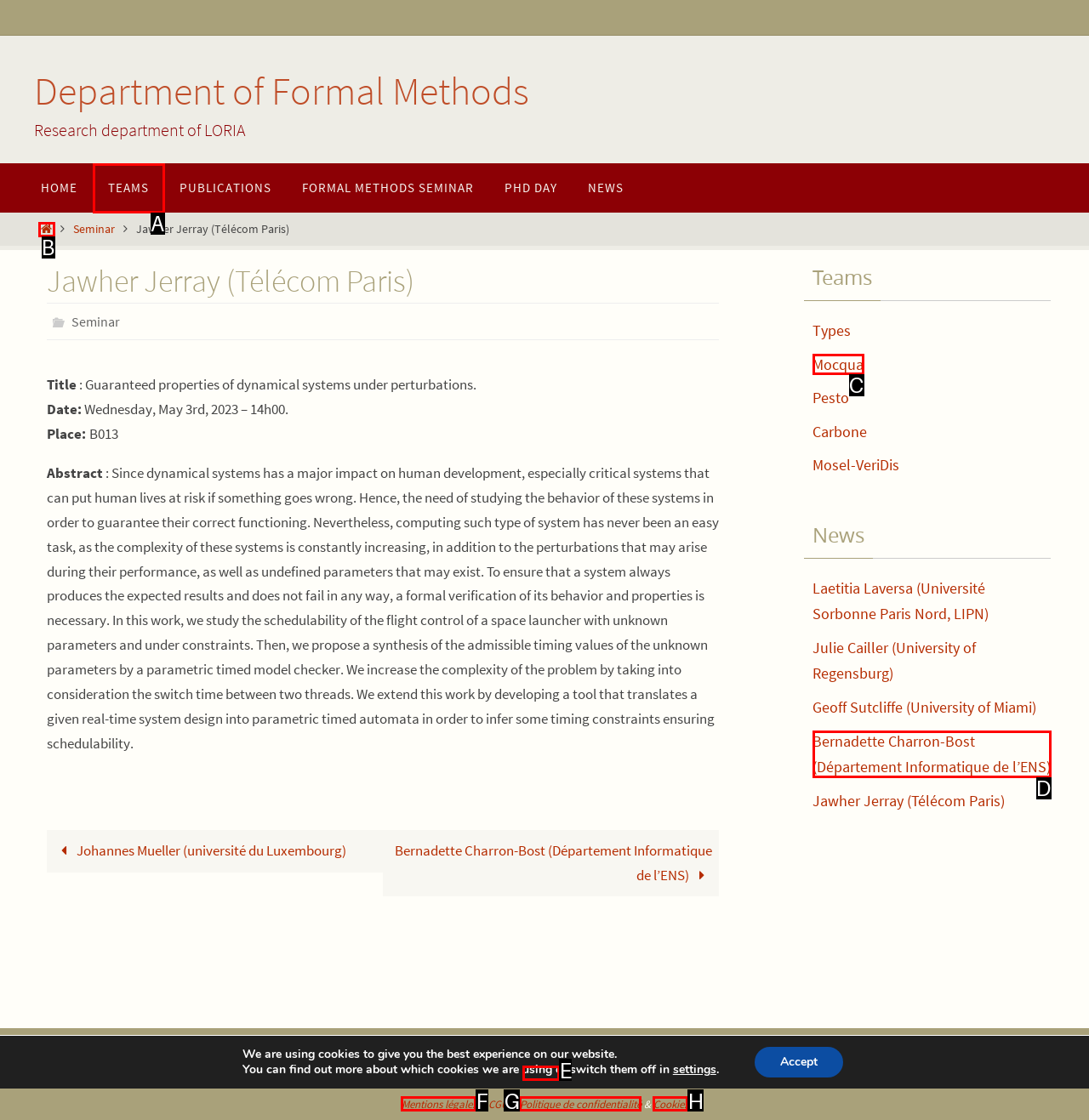Which HTML element should be clicked to perform the following task: Read the recent post about Dungeness crabs
Reply with the letter of the appropriate option.

None